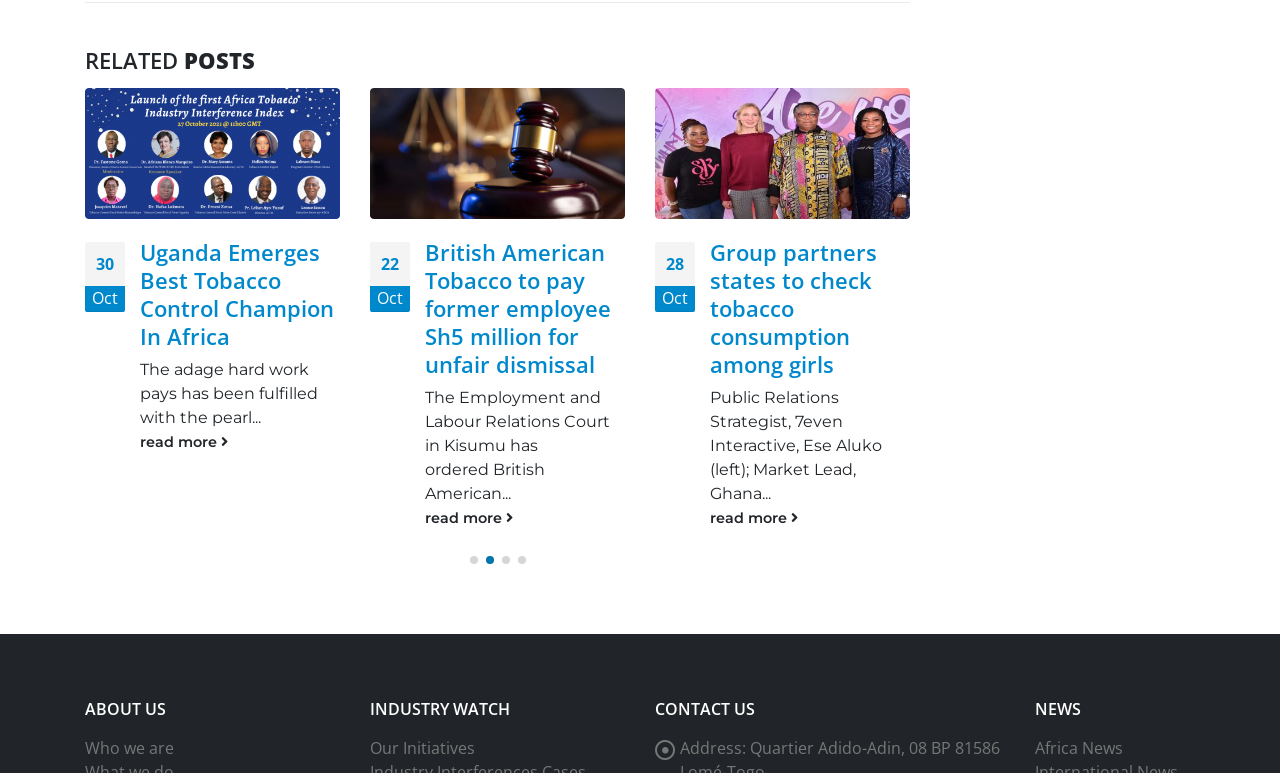Specify the bounding box coordinates of the element's area that should be clicked to execute the given instruction: "read The Big Tobacco Allies – Report in Zambia". The coordinates should be four float numbers between 0 and 1, i.e., [left, top, right, bottom].

[0.777, 0.52, 0.934, 0.551]